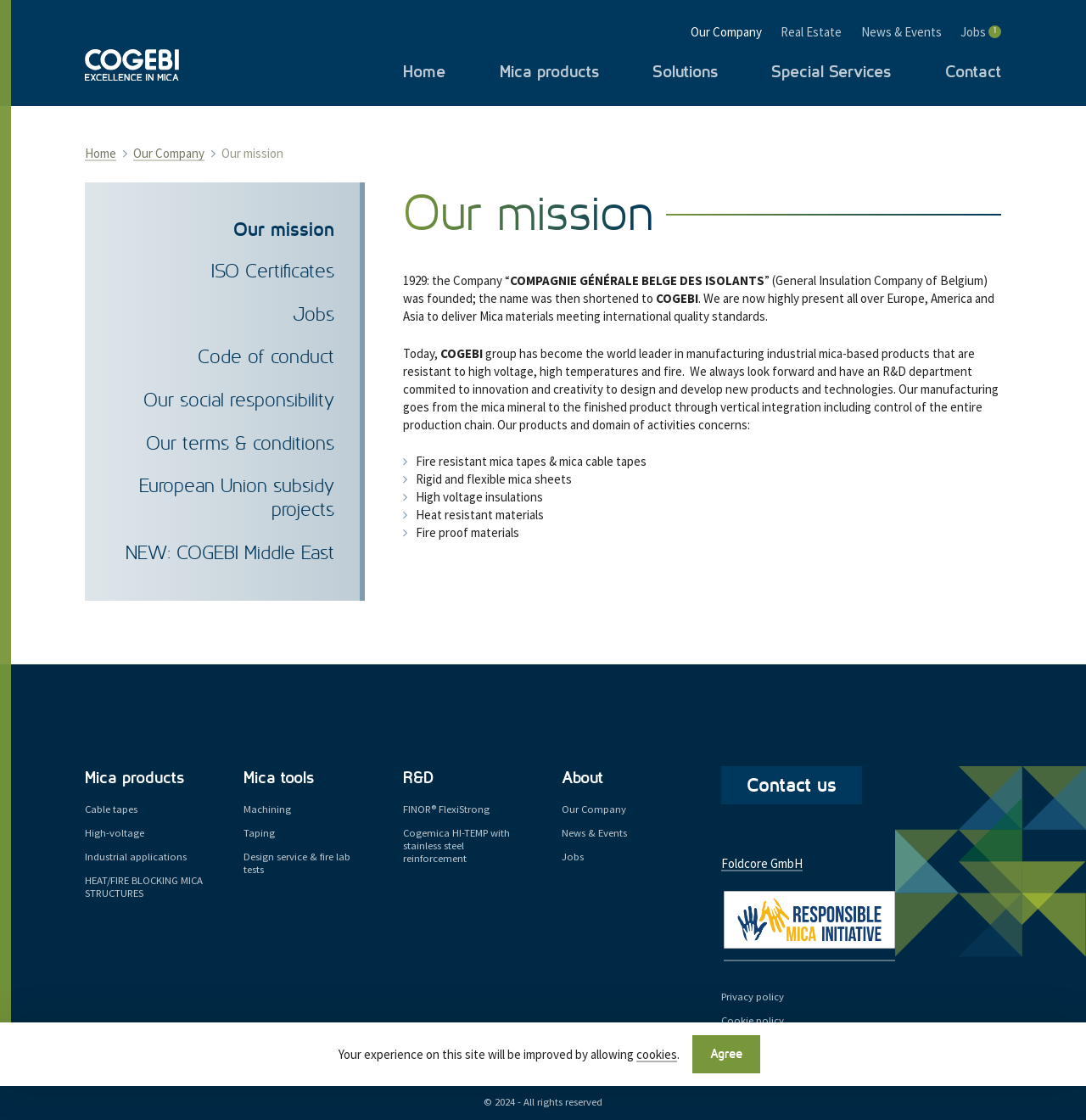Given the element description MSPB Appeals Attorney, specify the bounding box coordinates of the corresponding UI element in the format (top-left x, top-left y, bottom-right x, bottom-right y). All values must be between 0 and 1.

None